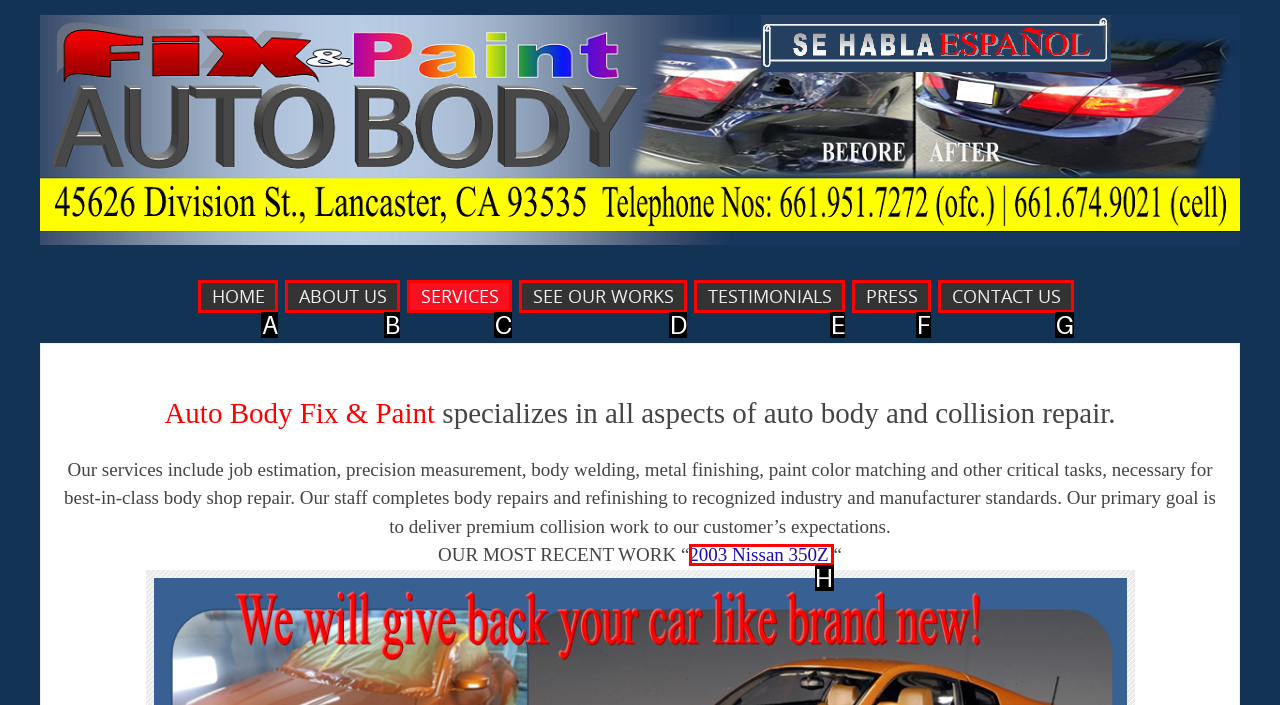Look at the description: SEE OUR WORKS
Determine the letter of the matching UI element from the given choices.

D